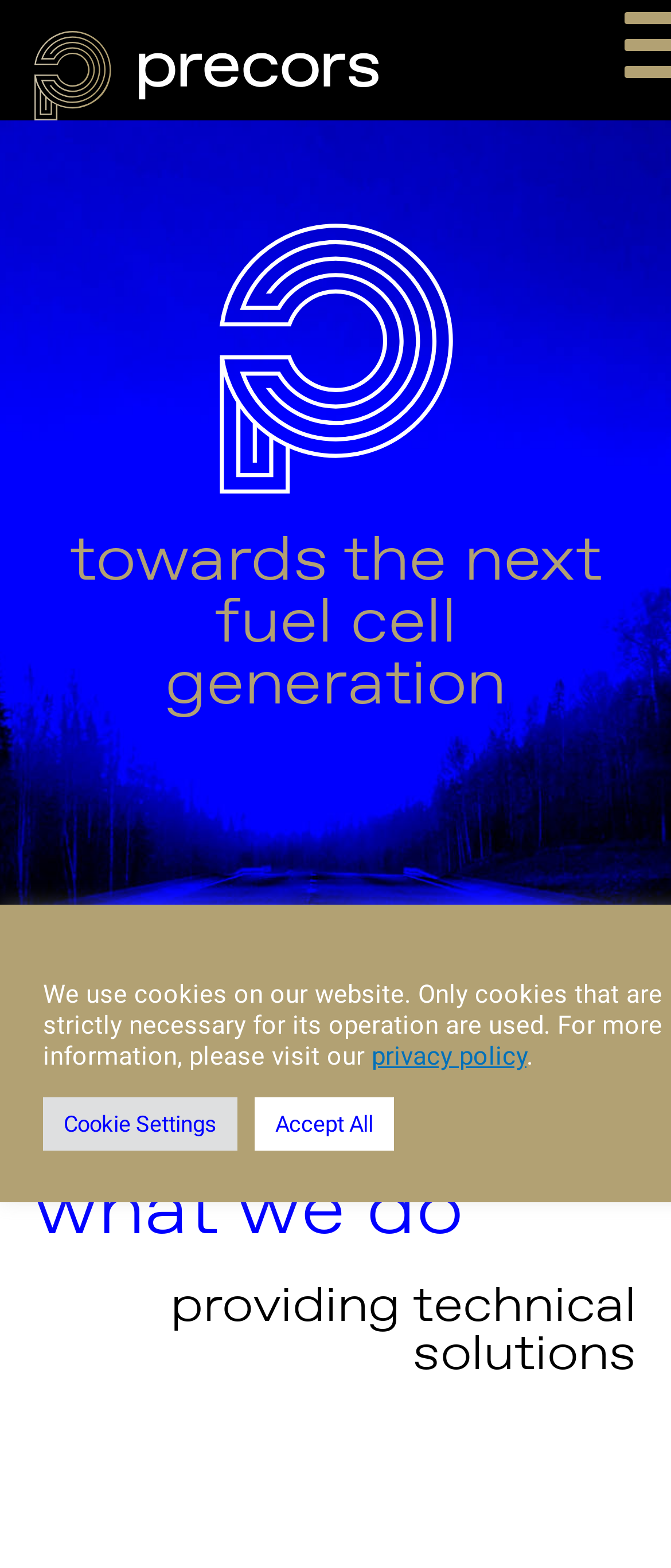Answer the following query with a single word or phrase:
What is the purpose of the 'Cookie Settings' button?

To manage cookies